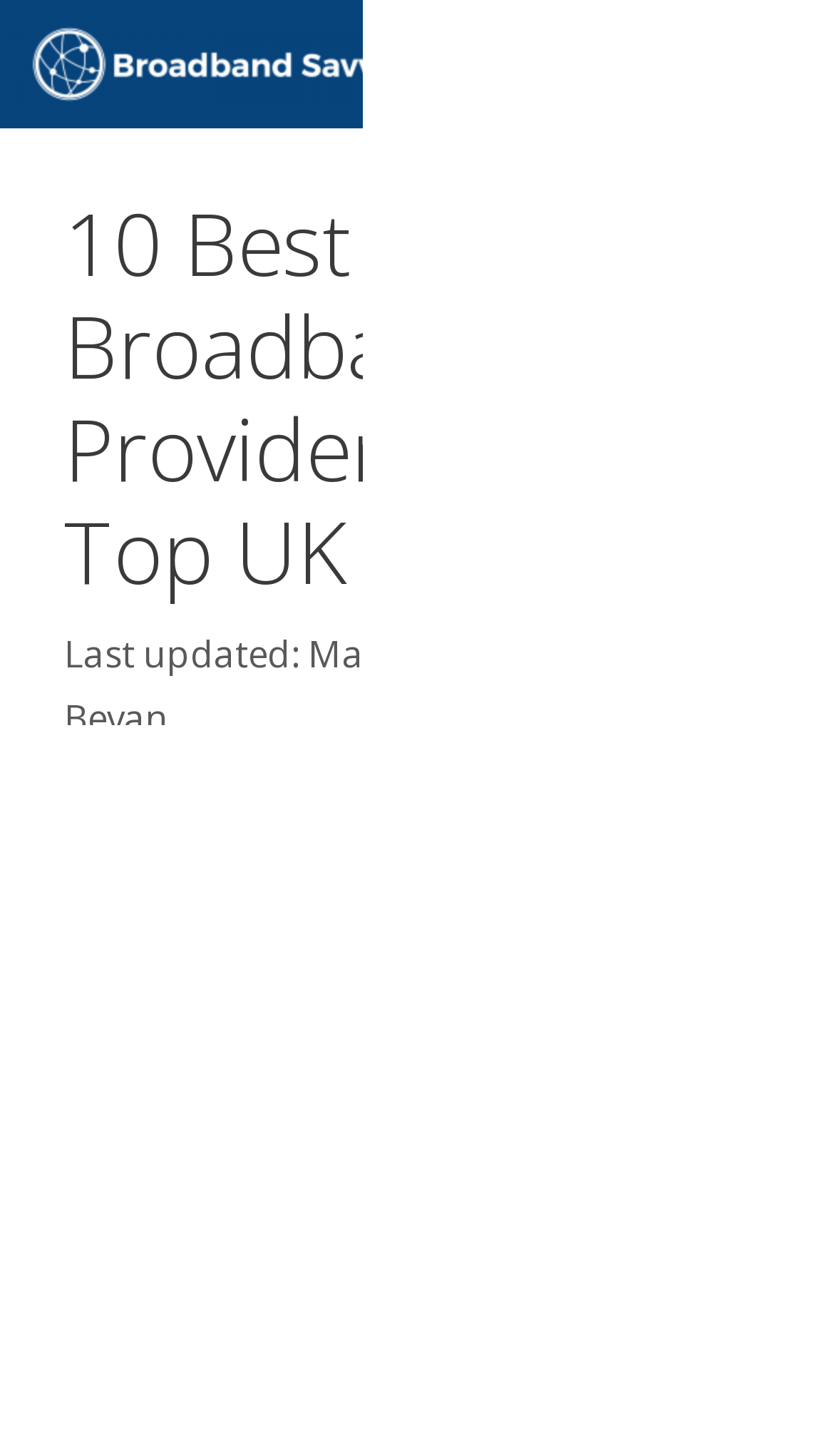Determine the bounding box for the UI element described here: "title="Broadband Savvy"".

[0.0, 0.0, 0.513, 0.088]